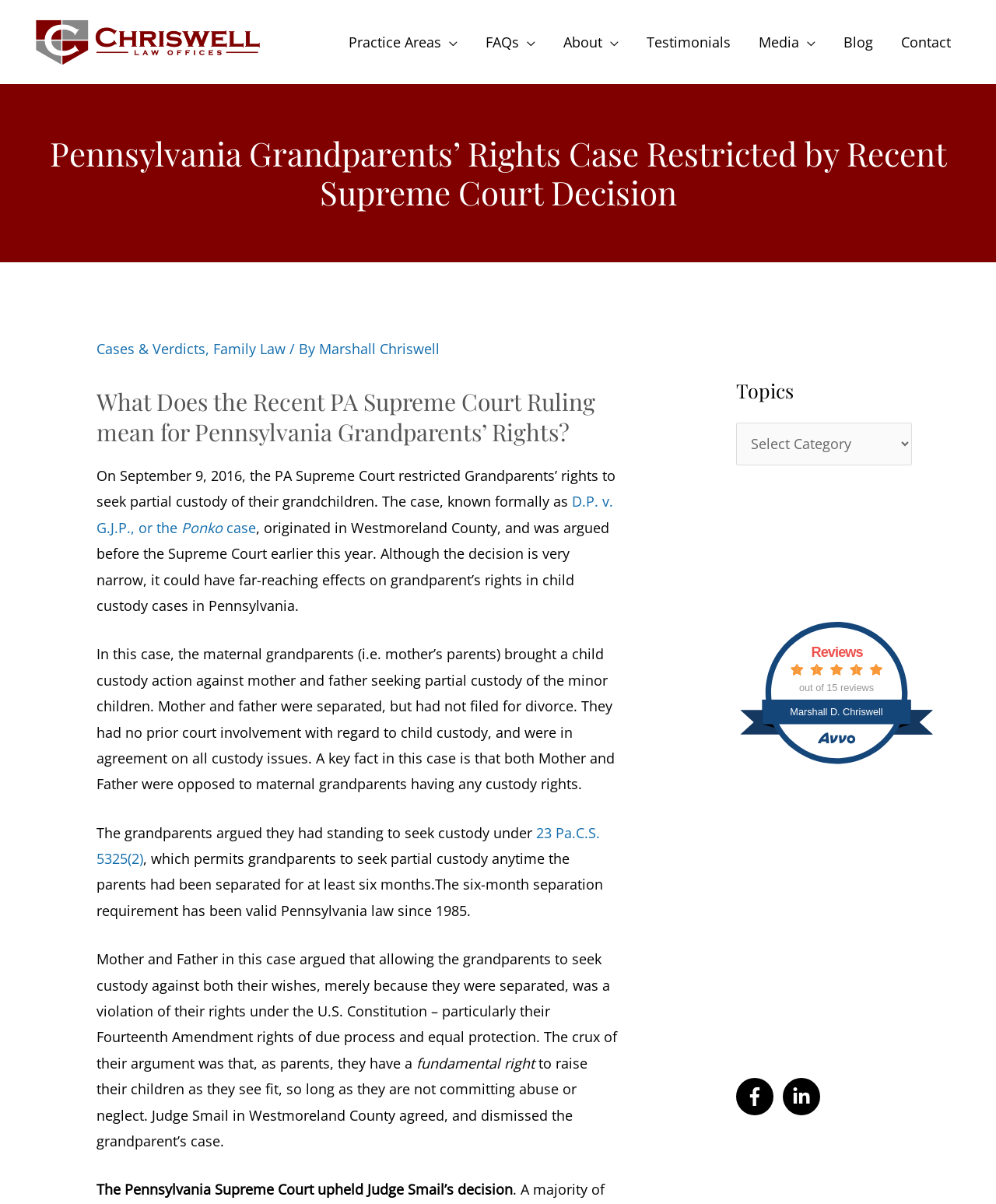Please identify the bounding box coordinates of the region to click in order to complete the given instruction: "Click the 'Practice Areas' link". The coordinates should be four float numbers between 0 and 1, i.e., [left, top, right, bottom].

[0.336, 0.012, 0.473, 0.058]